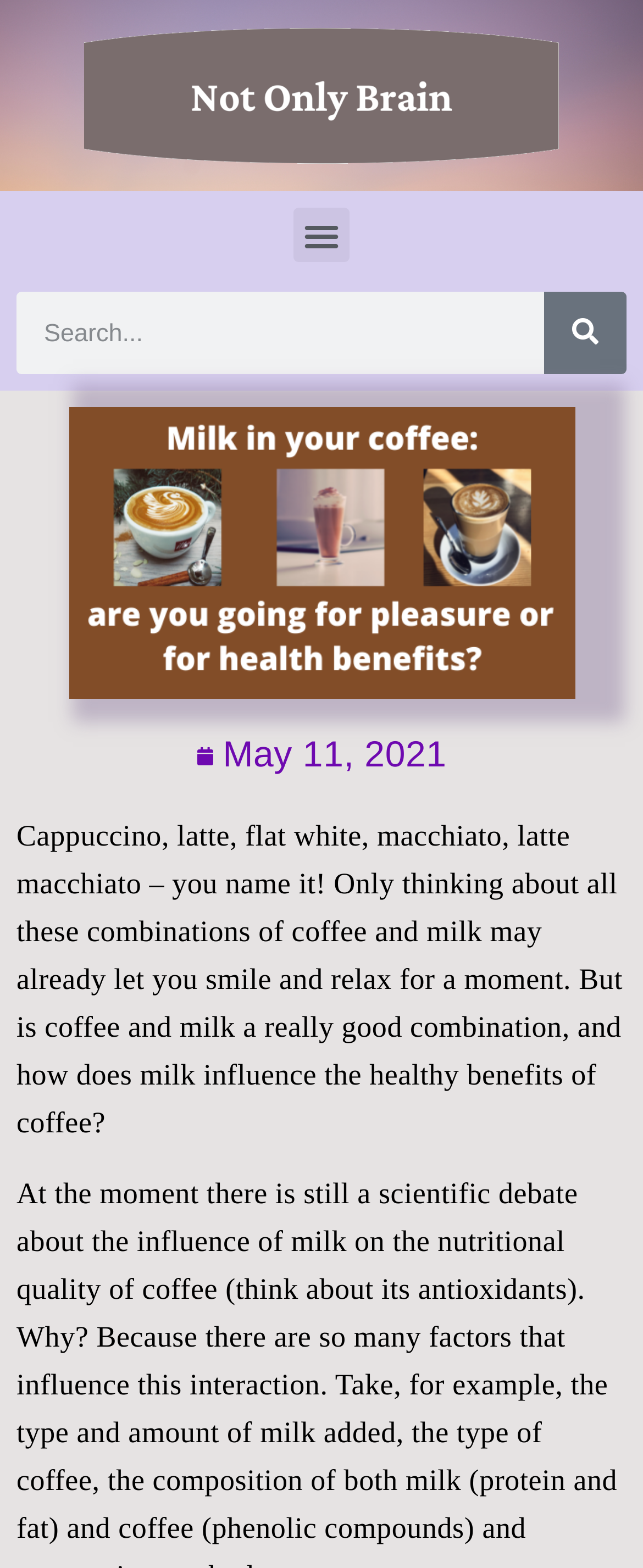Using the provided element description: "parent_node: Search name="s" placeholder="Search..."", determine the bounding box coordinates of the corresponding UI element in the screenshot.

[0.026, 0.186, 0.846, 0.239]